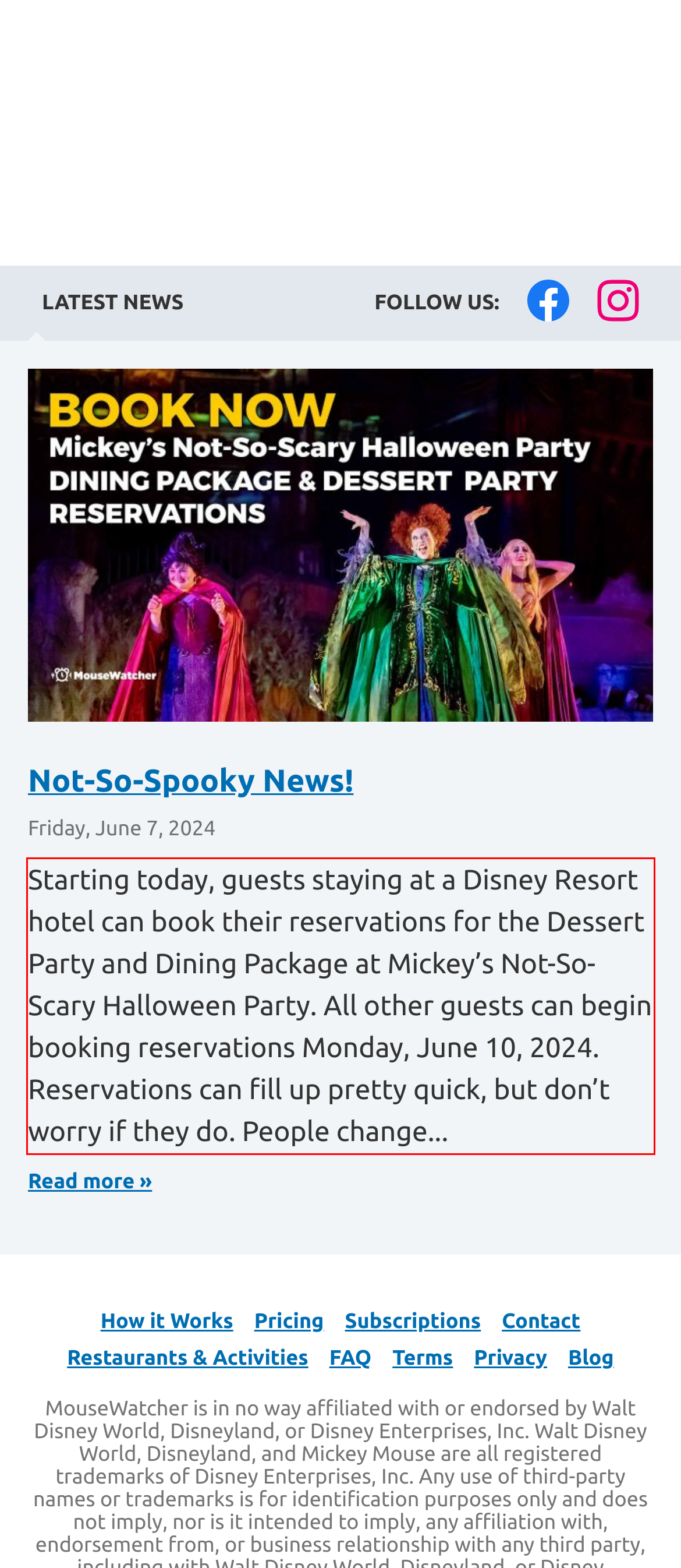Look at the screenshot of the webpage, locate the red rectangle bounding box, and generate the text content that it contains.

Starting today, guests staying at a Disney Resort hotel can book their reservations for the Dessert Party and Dining Package at Mickey’s Not-So-Scary Halloween Party. All other guests can begin booking reservations Monday, June 10, 2024. Reservations can fill up pretty quick, but don’t worry if they do. People change...